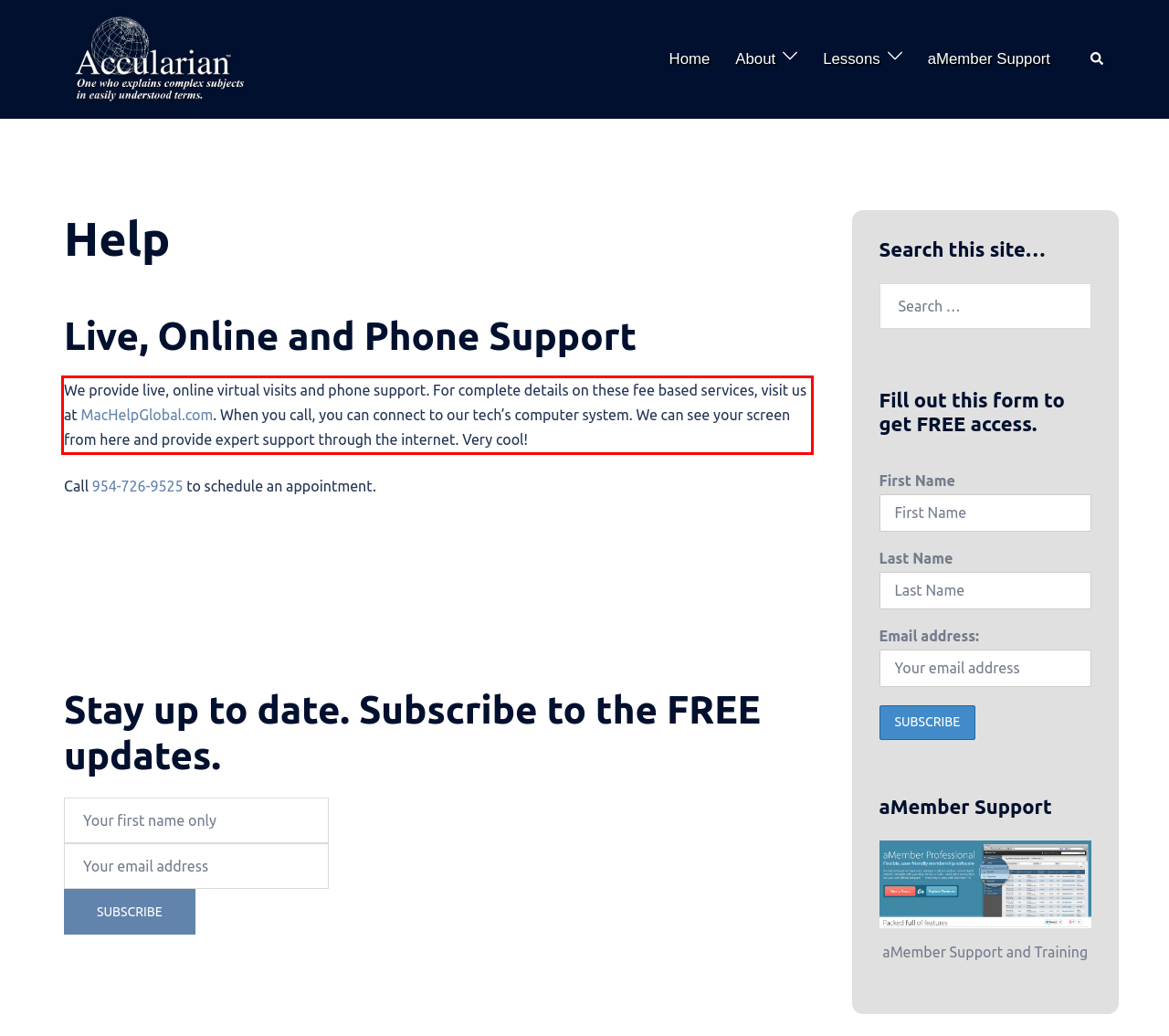Examine the webpage screenshot and use OCR to obtain the text inside the red bounding box.

We provide live, online virtual visits and phone support. For complete details on these fee based services, visit us at MacHelpGlobal.com. When you call, you can connect to our tech’s computer system. We can see your screen from here and provide expert support through the internet. Very cool!